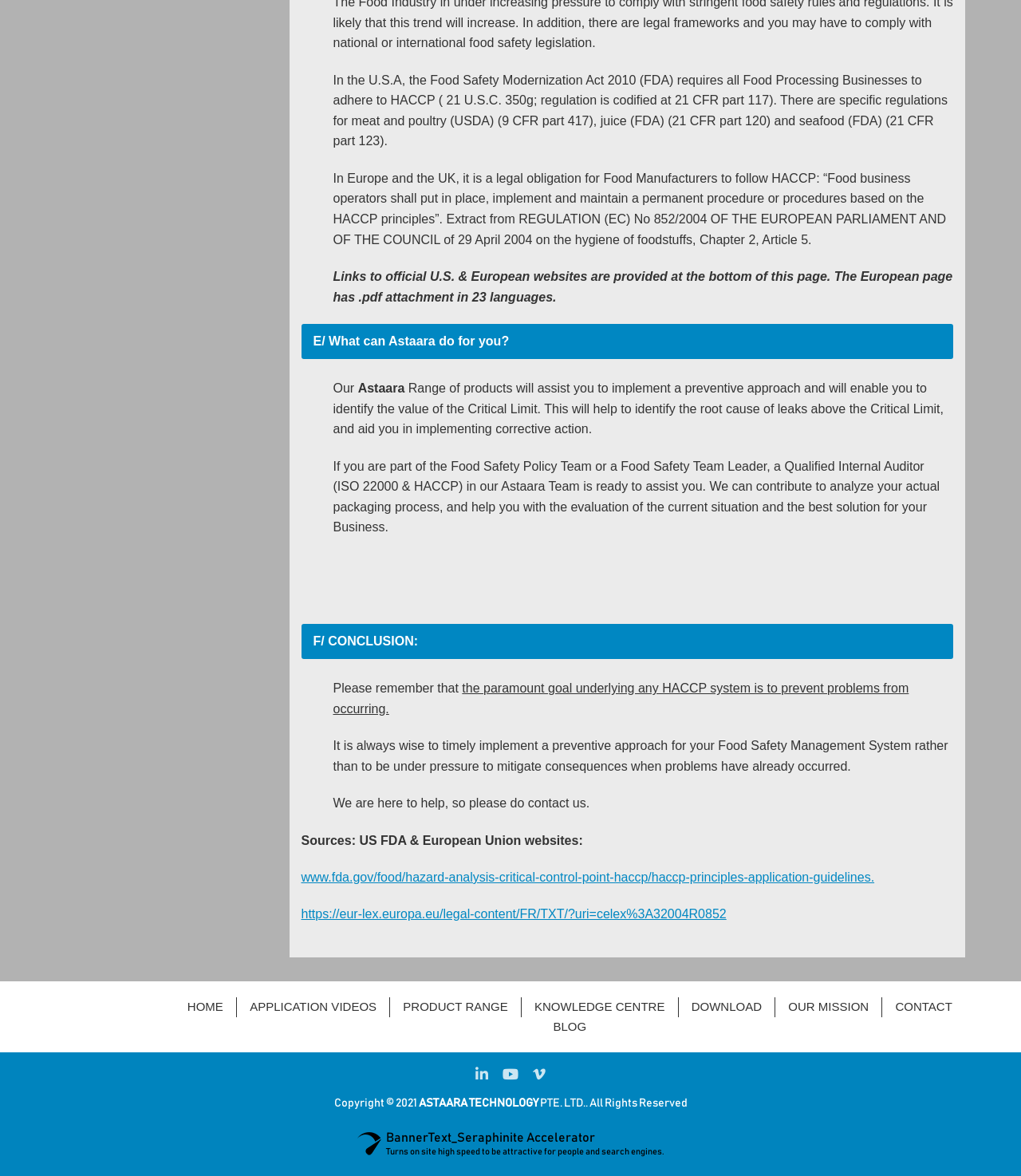Please specify the bounding box coordinates of the area that should be clicked to accomplish the following instruction: "Check the 'Copyright' information". The coordinates should consist of four float numbers between 0 and 1, i.e., [left, top, right, bottom].

[0.327, 0.934, 0.41, 0.943]